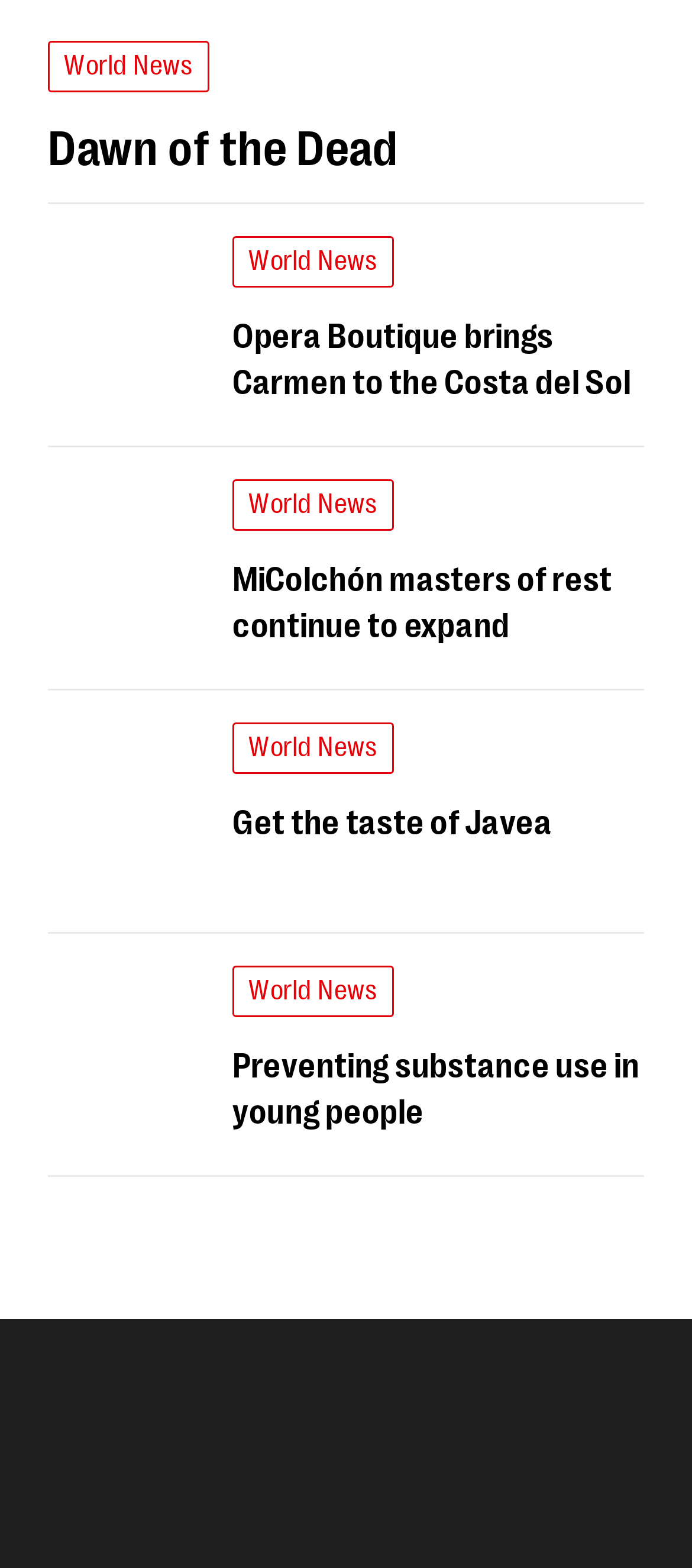Using a single word or phrase, answer the following question: 
How many 'World News' links are on this page?

3